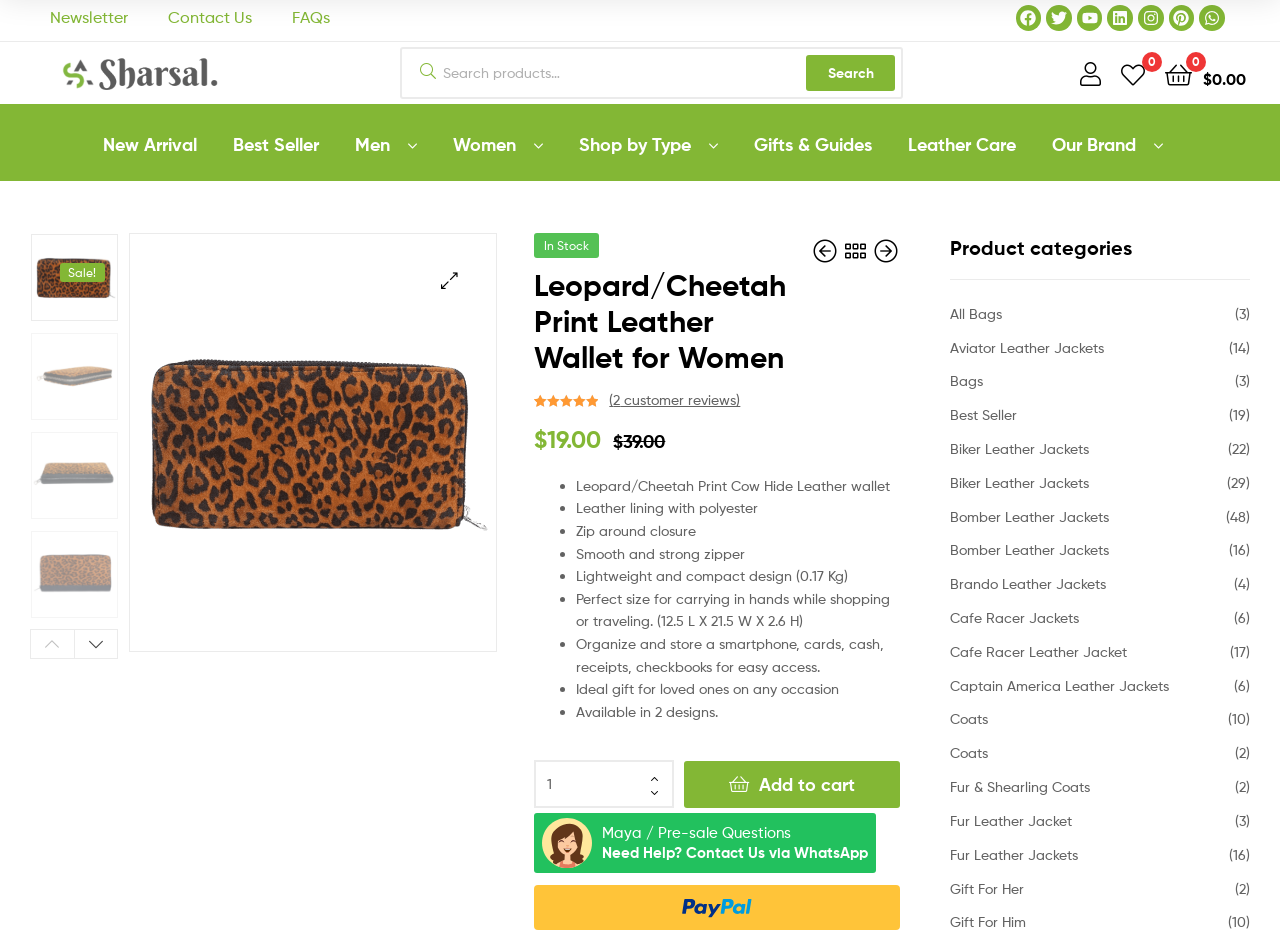Determine the bounding box coordinates of the clickable element necessary to fulfill the instruction: "Go to next page". Provide the coordinates as four float numbers within the 0 to 1 range, i.e., [left, top, right, bottom].

[0.057, 0.668, 0.092, 0.7]